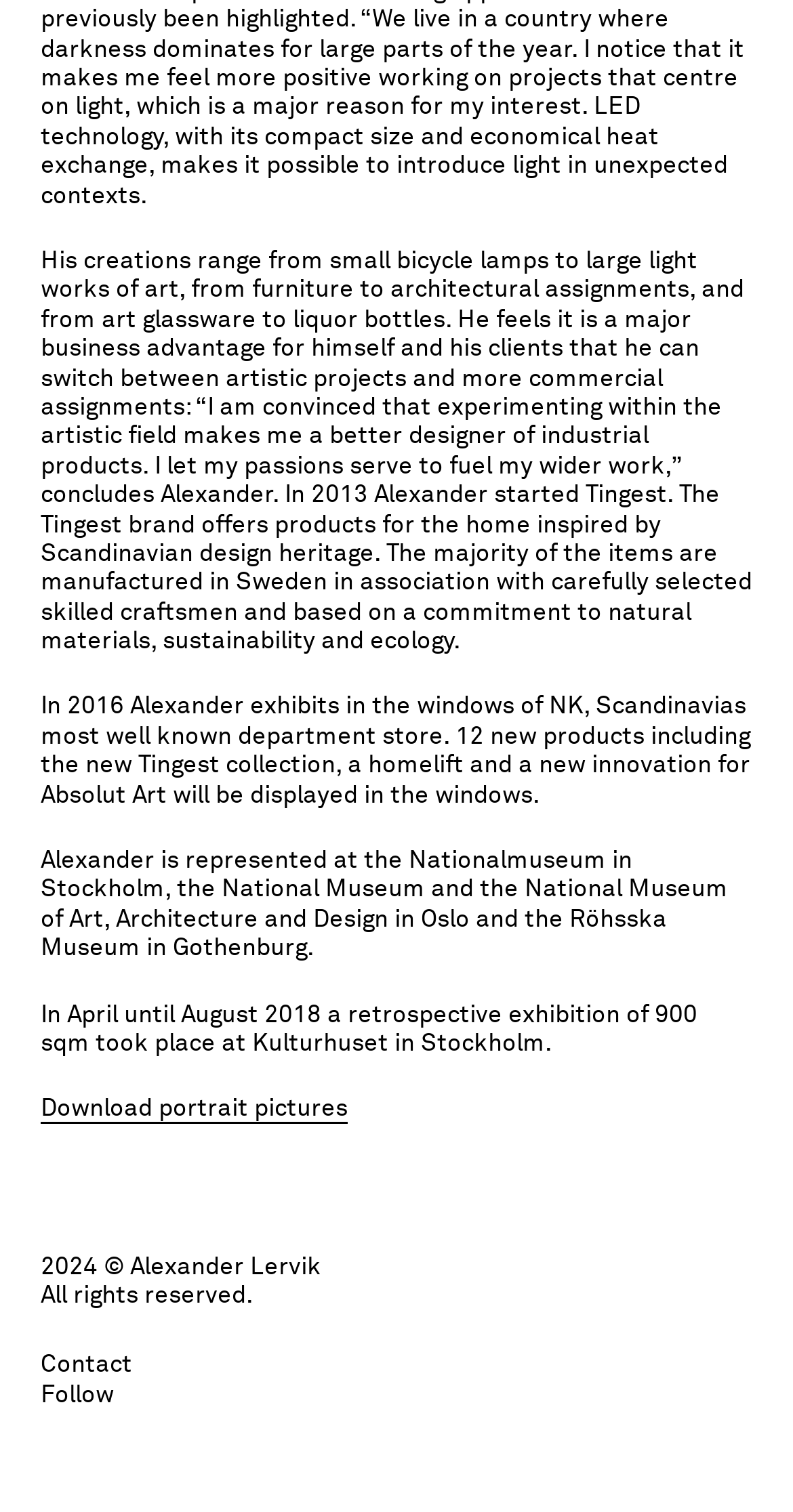Locate the UI element described by Download portrait pictures in the provided webpage screenshot. Return the bounding box coordinates in the format (top-left x, top-left y, bottom-right x, bottom-right y), ensuring all values are between 0 and 1.

[0.051, 0.726, 0.438, 0.744]